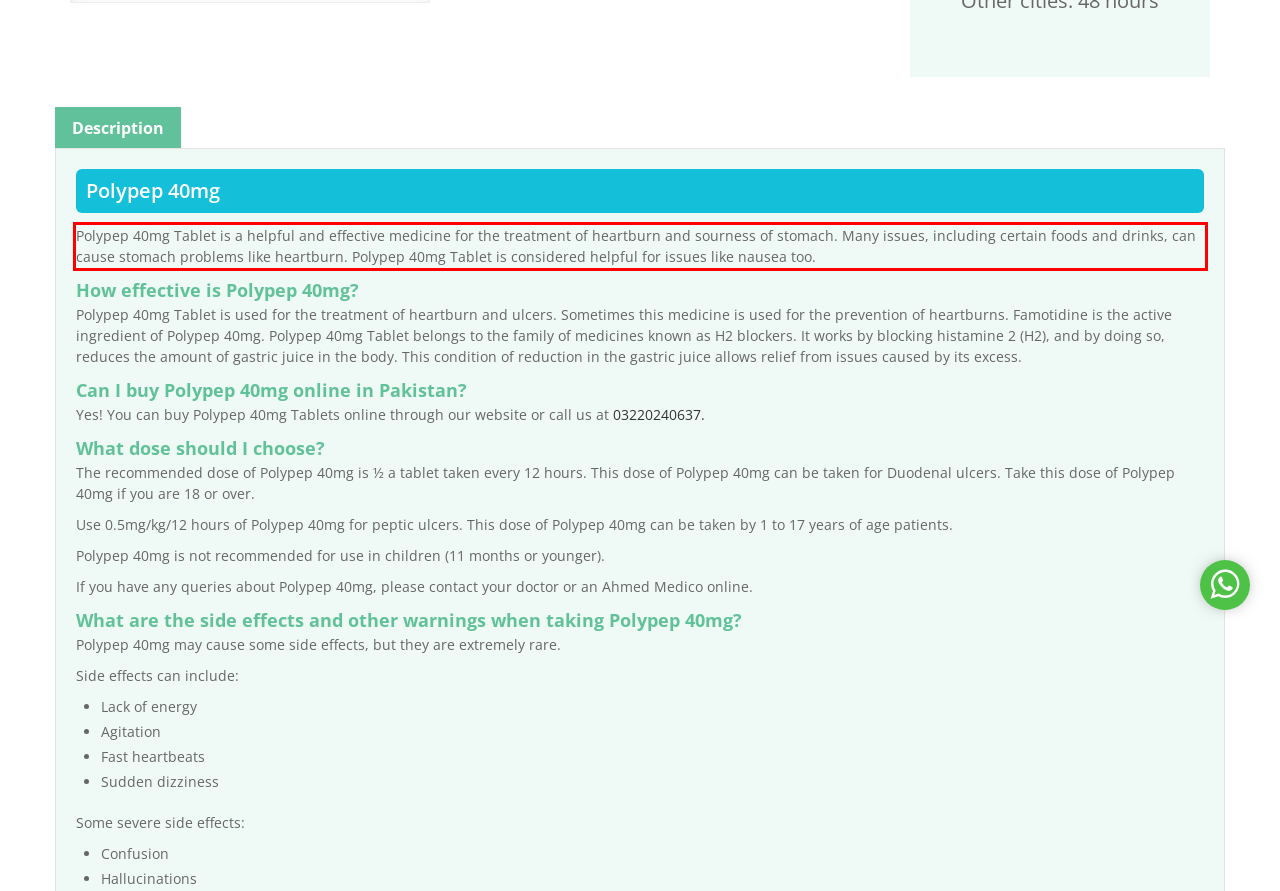Please analyze the provided webpage screenshot and perform OCR to extract the text content from the red rectangle bounding box.

Polypep 40mg Tablet is a helpful and effective medicine for the treatment of heartburn and sourness of stomach. Many issues, including certain foods and drinks, can cause stomach problems like heartburn. Polypep 40mg Tablet is considered helpful for issues like nausea too.